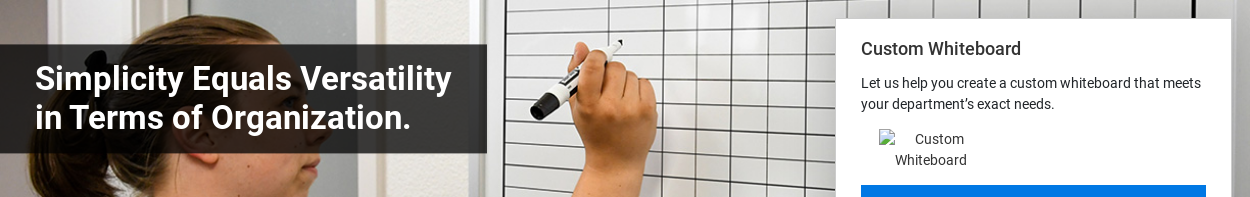What is written on the whiteboard?
Please answer the question with a single word or phrase, referencing the image.

Text about organization